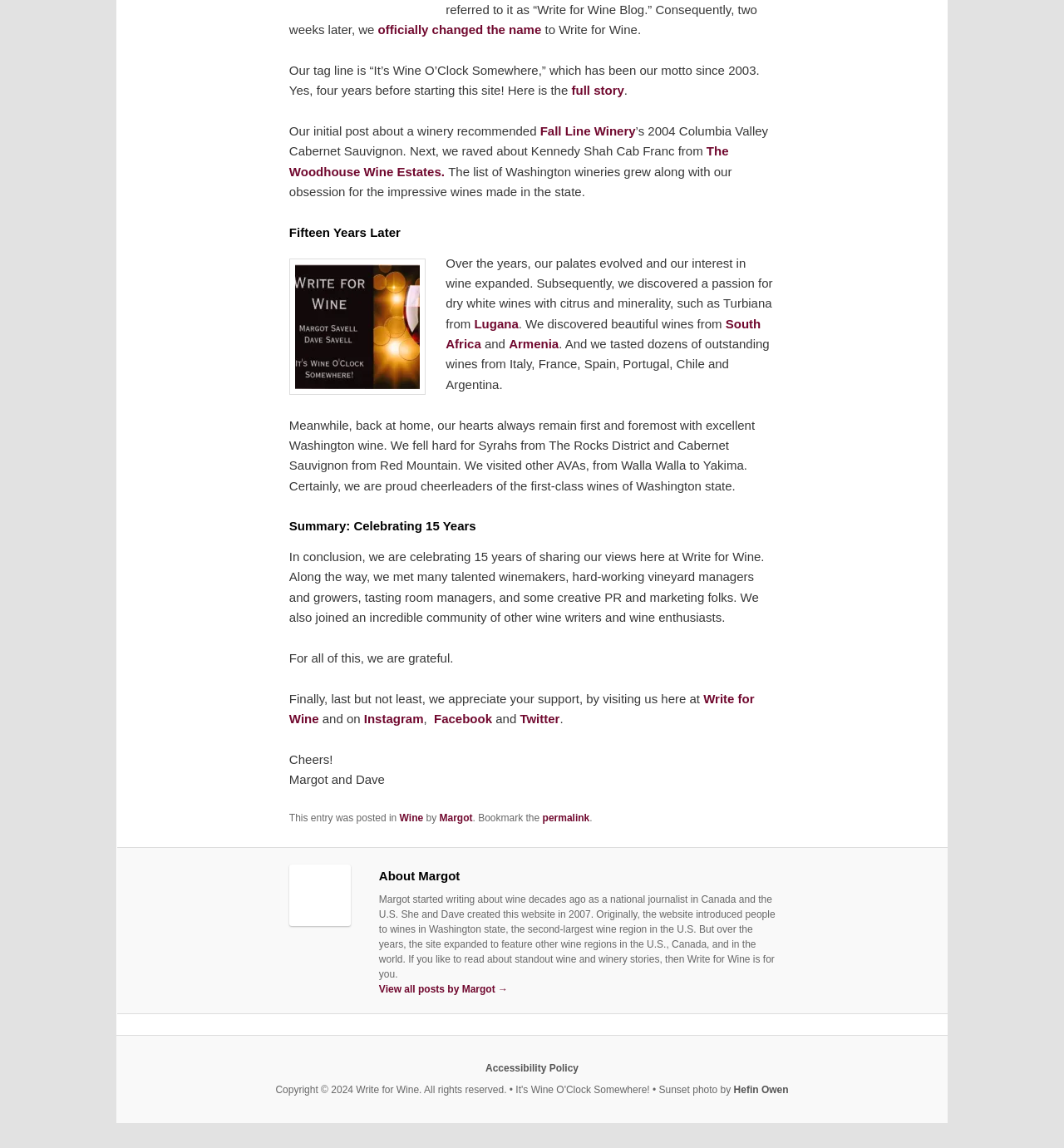Could you determine the bounding box coordinates of the clickable element to complete the instruction: "Click on the link to read the full story"? Provide the coordinates as four float numbers between 0 and 1, i.e., [left, top, right, bottom].

[0.537, 0.073, 0.587, 0.085]